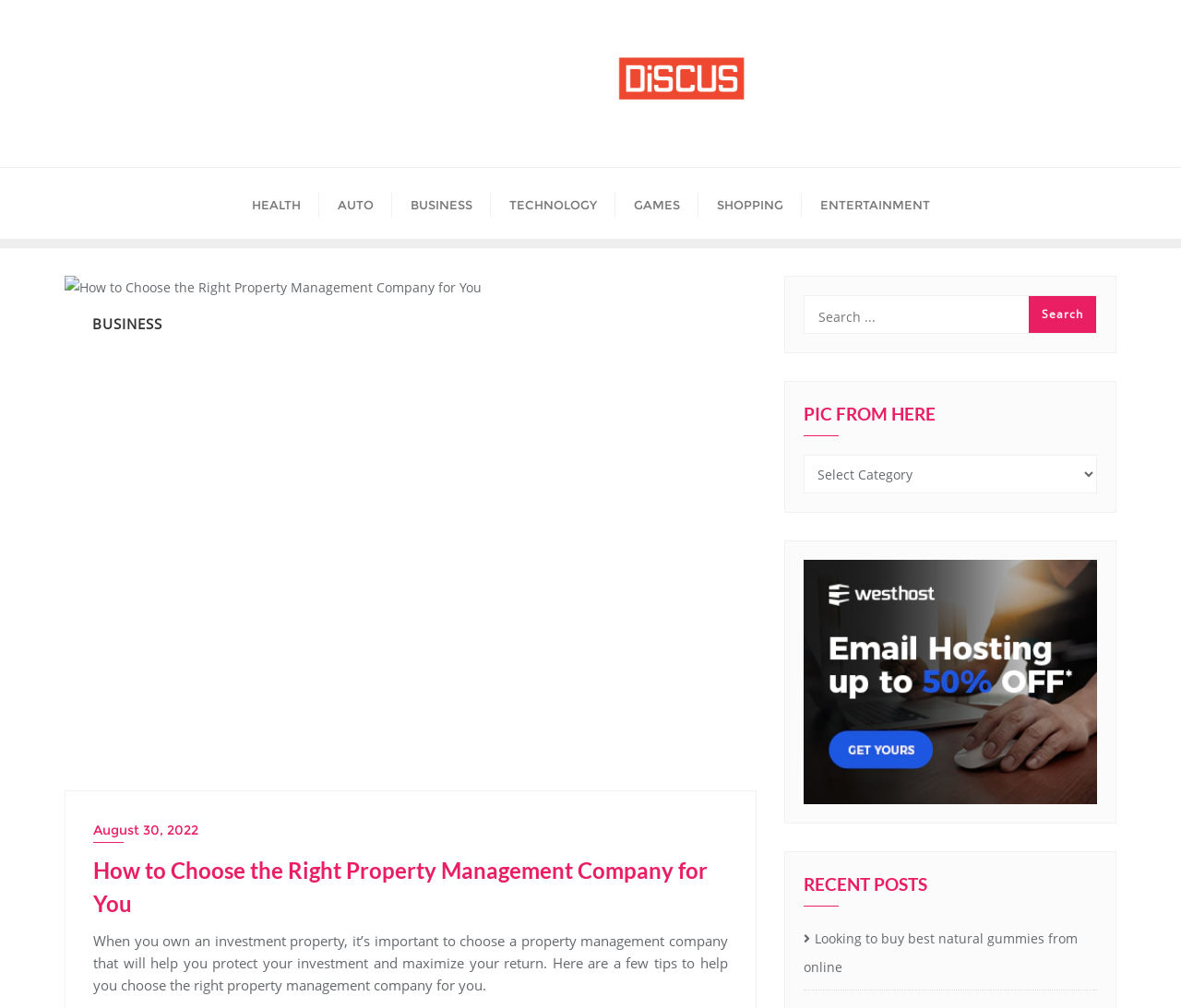Please identify the bounding box coordinates of the element's region that should be clicked to execute the following instruction: "Search for something". The bounding box coordinates must be four float numbers between 0 and 1, i.e., [left, top, right, bottom].

[0.681, 0.294, 0.928, 0.334]